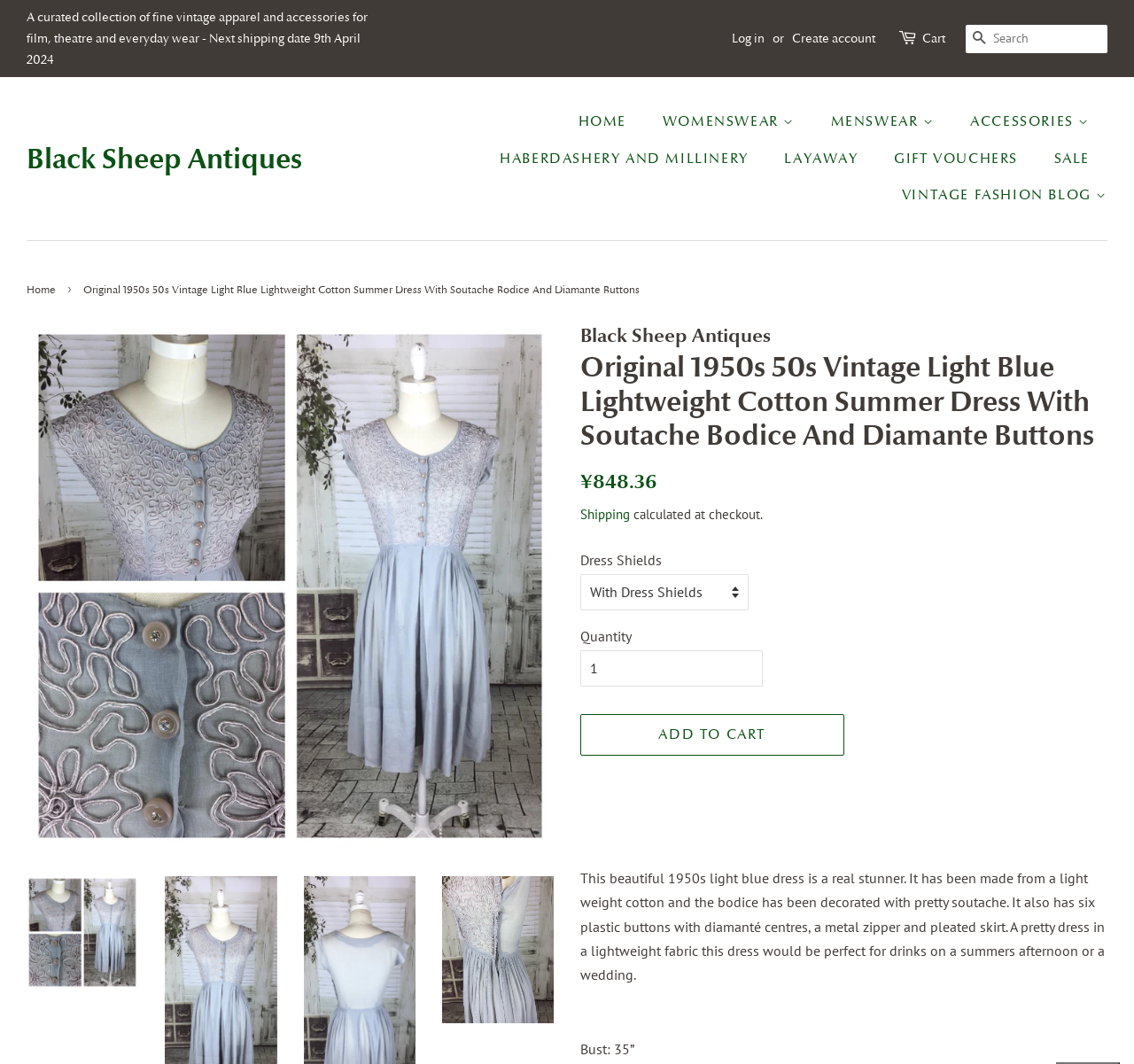Ascertain the bounding box coordinates for the UI element detailed here: "Haberdashery and Millinery". The coordinates should be provided as [left, top, right, bottom] with each value being a float between 0 and 1.

[0.429, 0.132, 0.676, 0.166]